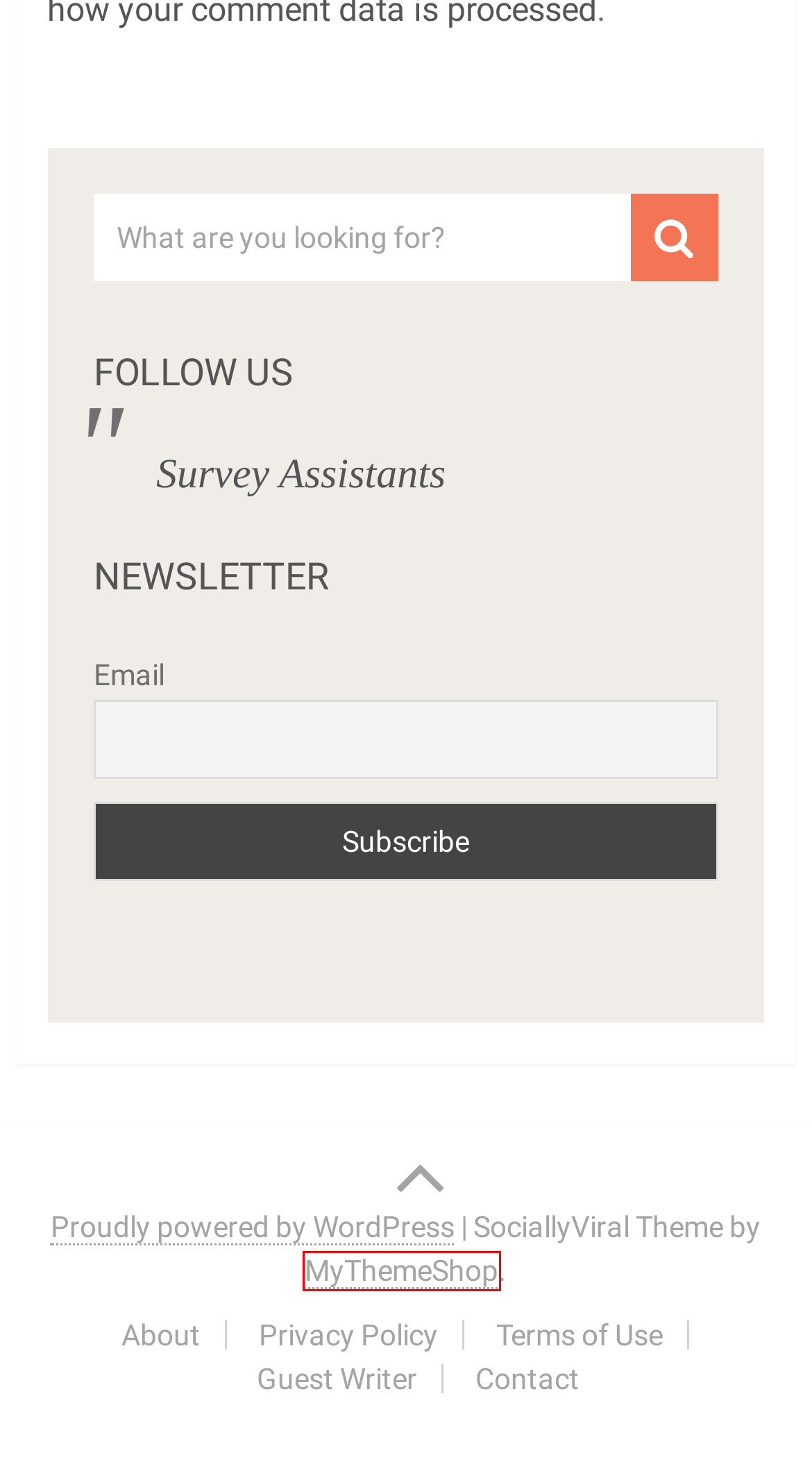Look at the screenshot of a webpage where a red rectangle bounding box is present. Choose the webpage description that best describes the new webpage after clicking the element inside the red bounding box. Here are the candidates:
A. Restaurant Guest Surveys | SurveyAssistants
B. Privacy Policy | SurveyAssistants
C. Krispy Kreme Listens Survey Completion Guide at www.krispykremelistens.com | SurveyAssistants
D. Terms of Use | SurveyAssistants
E. Become a Guest Writer | SurveyAssistants
F. Blog Tool, Publishing Platform, and CMS – WordPress.org
G. Premium WordPress Themes and Plugins by MyThemeShop
H. Pharmacy Customer Surveys | SurveyAssistants

G